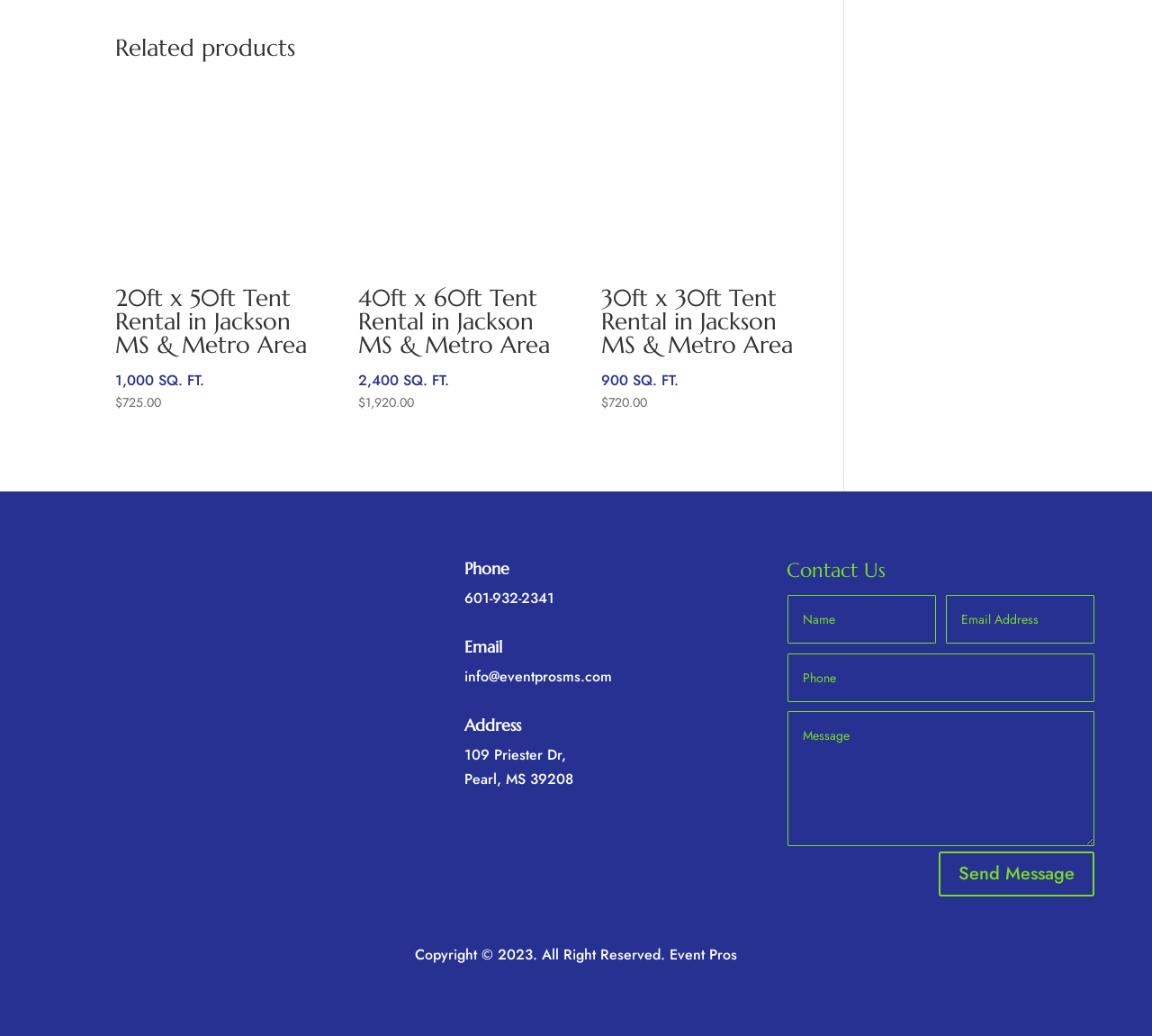Can you find the bounding box coordinates for the element to click on to achieve the instruction: "Click the 'Event Pros, LLC BBB Business Review' link"?

[0.05, 0.838, 0.284, 0.858]